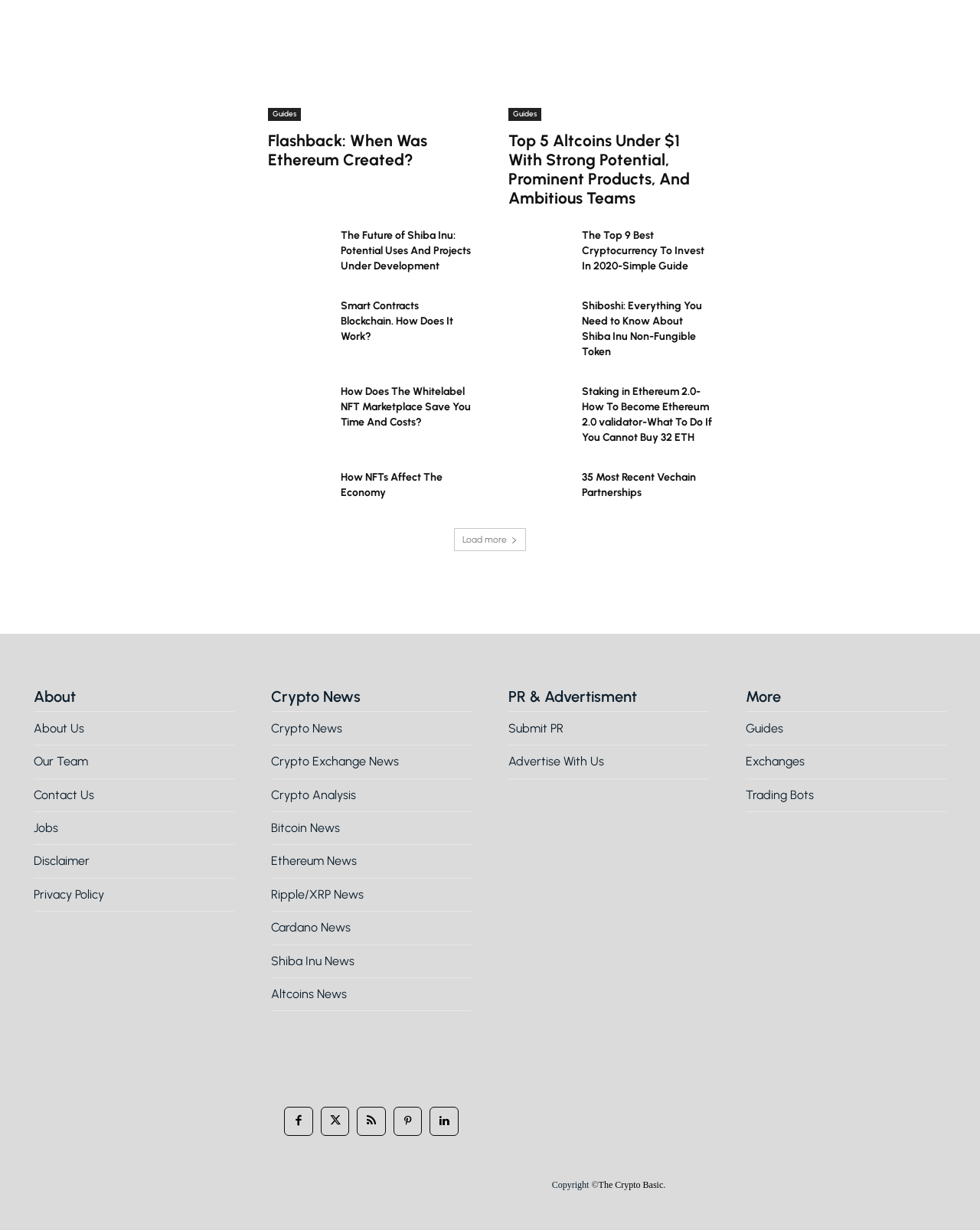What is the purpose of the 'Load more' button?
Give a one-word or short-phrase answer derived from the screenshot.

To load more content